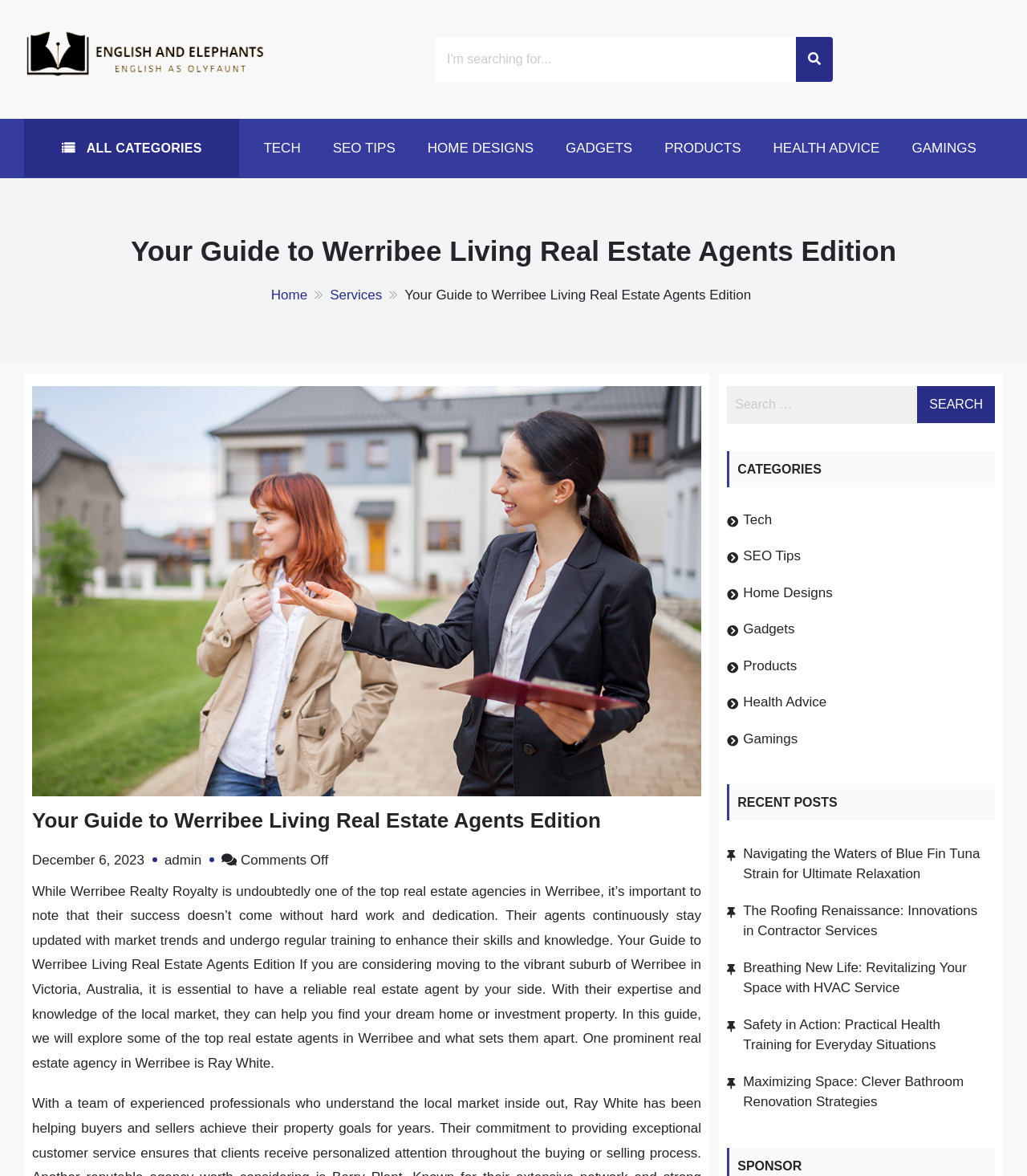What is the name of the real estate agency mentioned?
Observe the image and answer the question with a one-word or short phrase response.

Werribee Realty Royalty